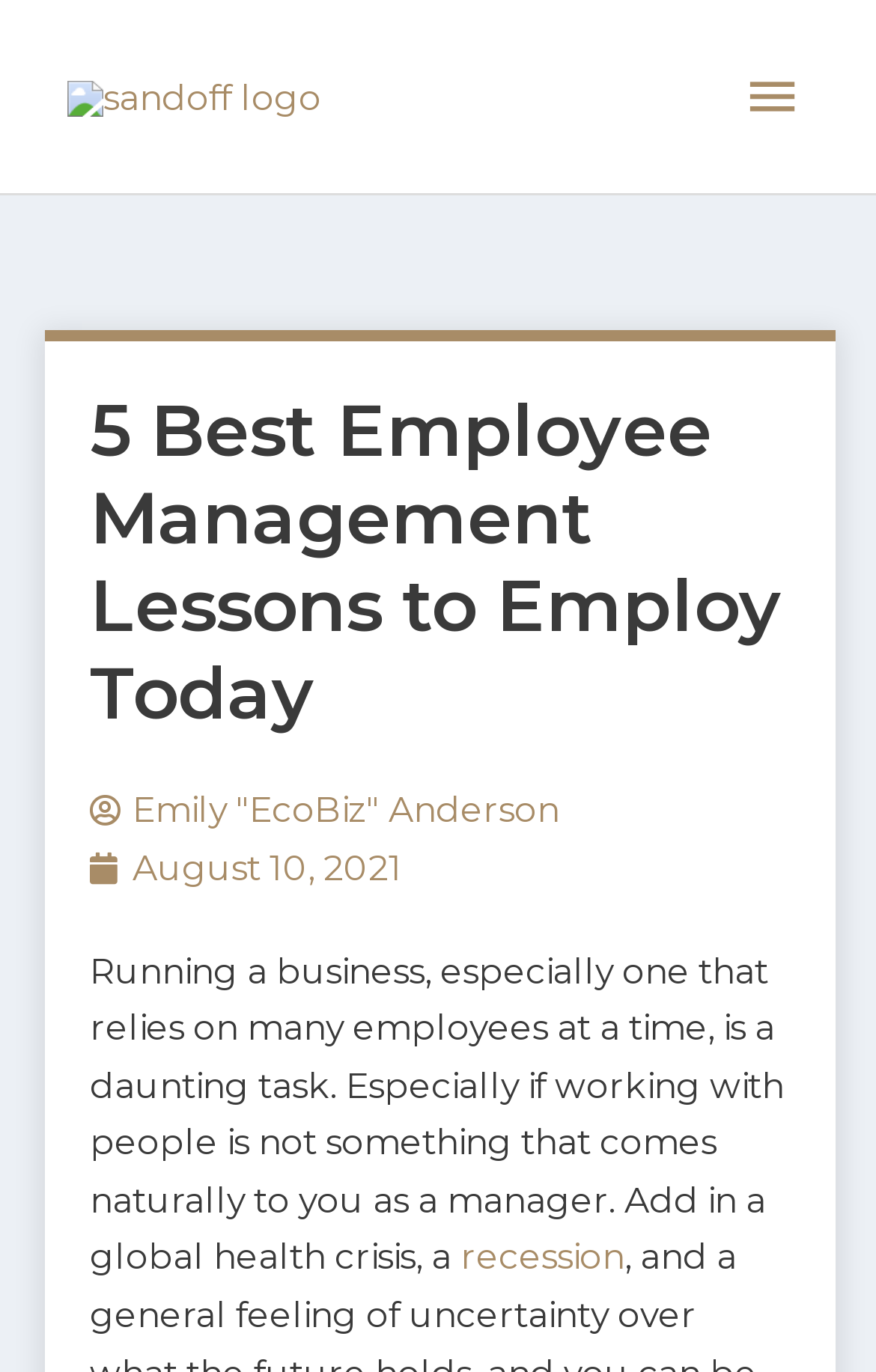Extract the bounding box coordinates of the UI element described: "alt="sandoff logo"". Provide the coordinates in the format [left, top, right, bottom] with values ranging from 0 to 1.

[0.077, 0.053, 0.367, 0.085]